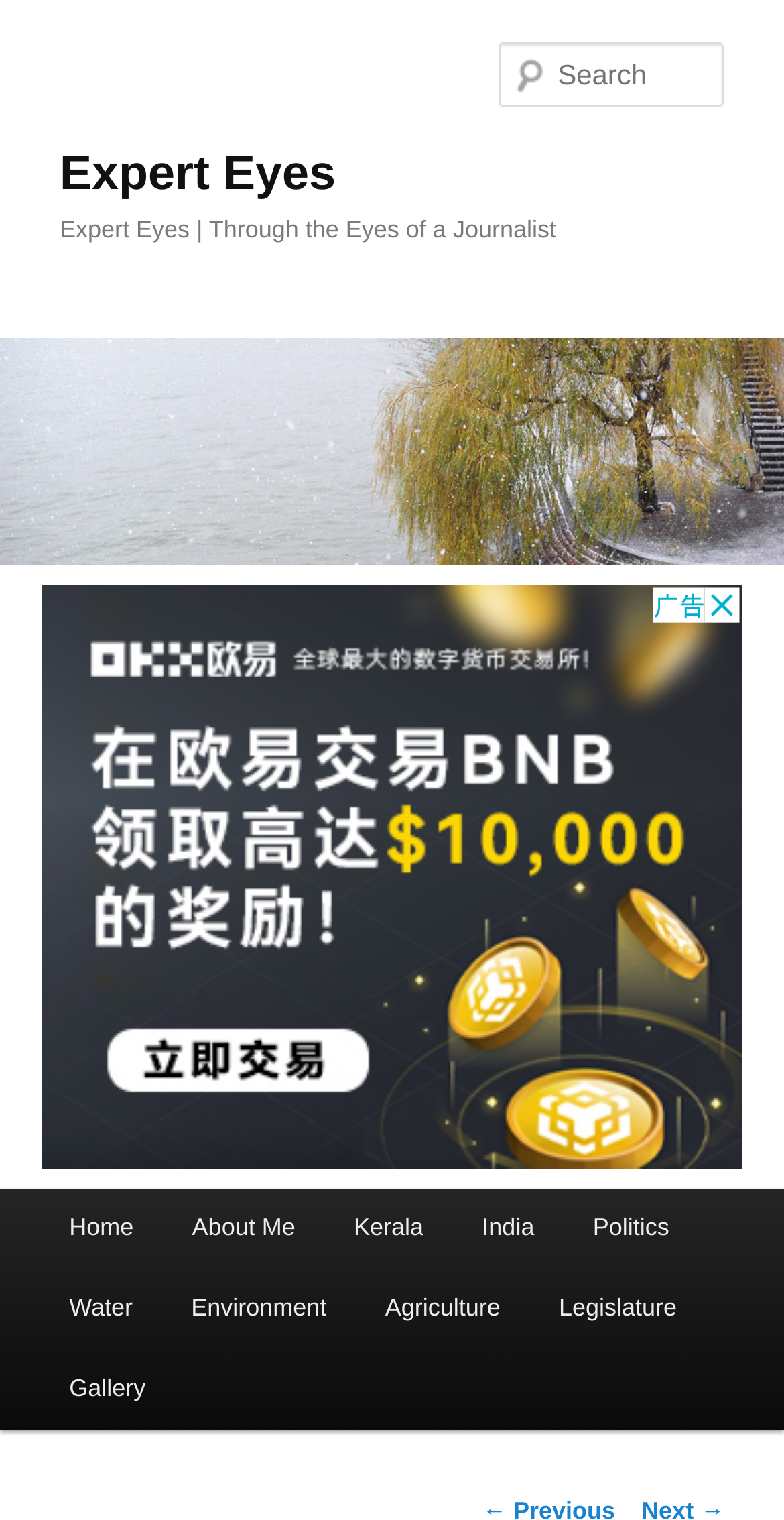Based on the element description parent_node: Expert Eyes, identify the bounding box coordinates for the UI element. The coordinates should be in the format (top-left x, top-left y, bottom-right x, bottom-right y) and within the 0 to 1 range.

[0.0, 0.223, 1.0, 0.371]